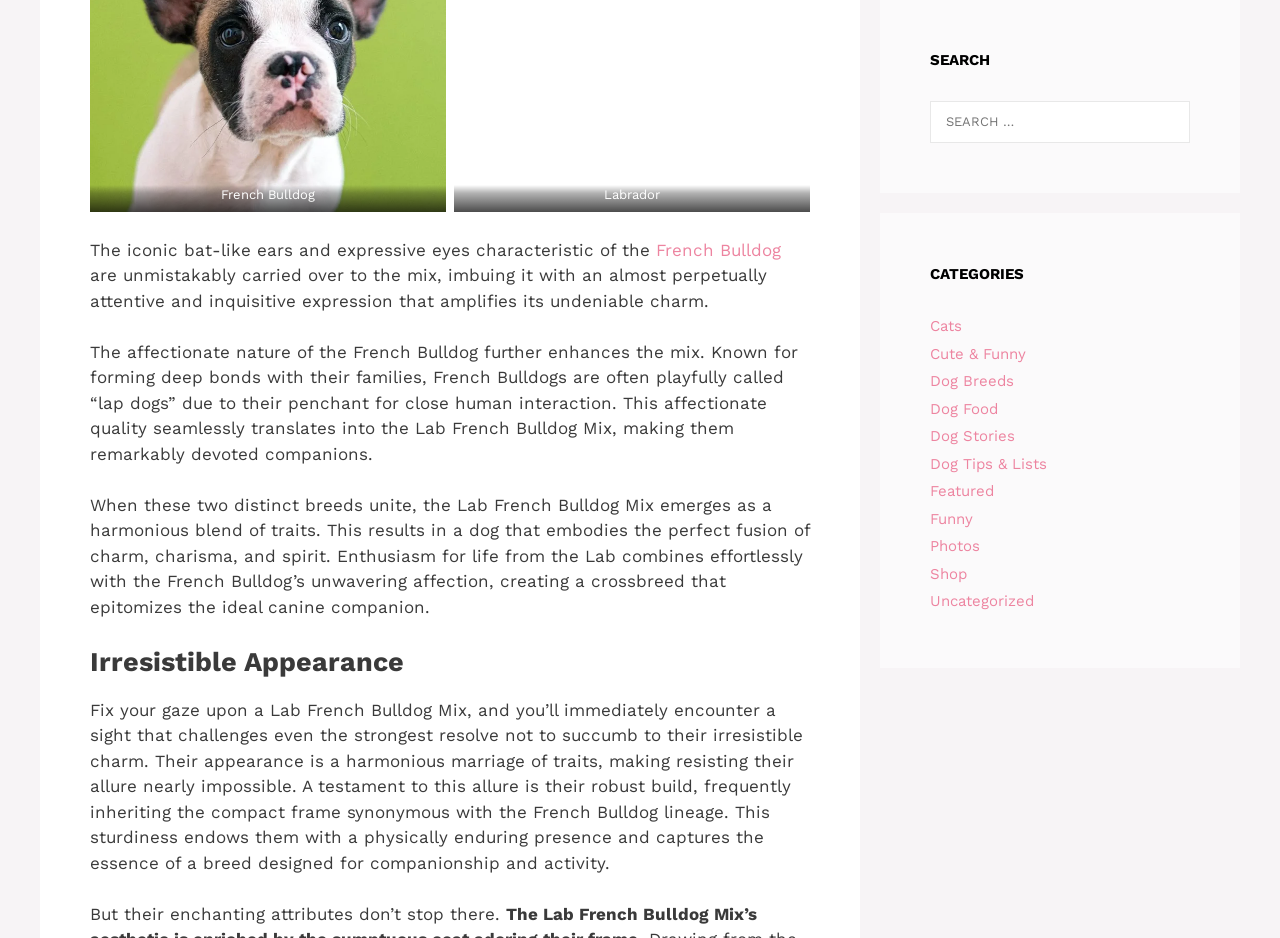Can you provide the bounding box coordinates for the element that should be clicked to implement the instruction: "Log in"?

None